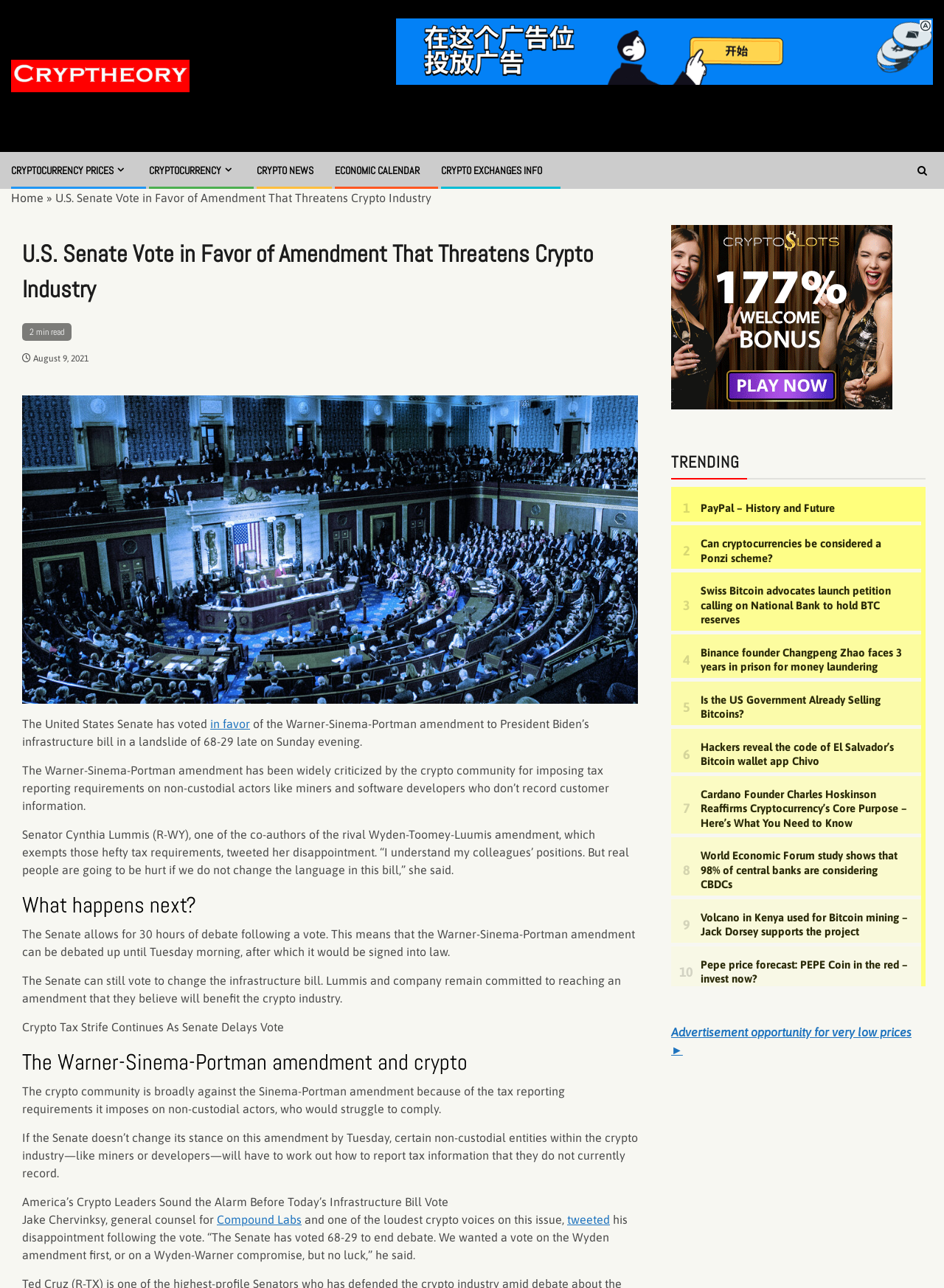Point out the bounding box coordinates of the section to click in order to follow this instruction: "Click on the Cryptheory – Just Crypto logo".

[0.012, 0.046, 0.201, 0.072]